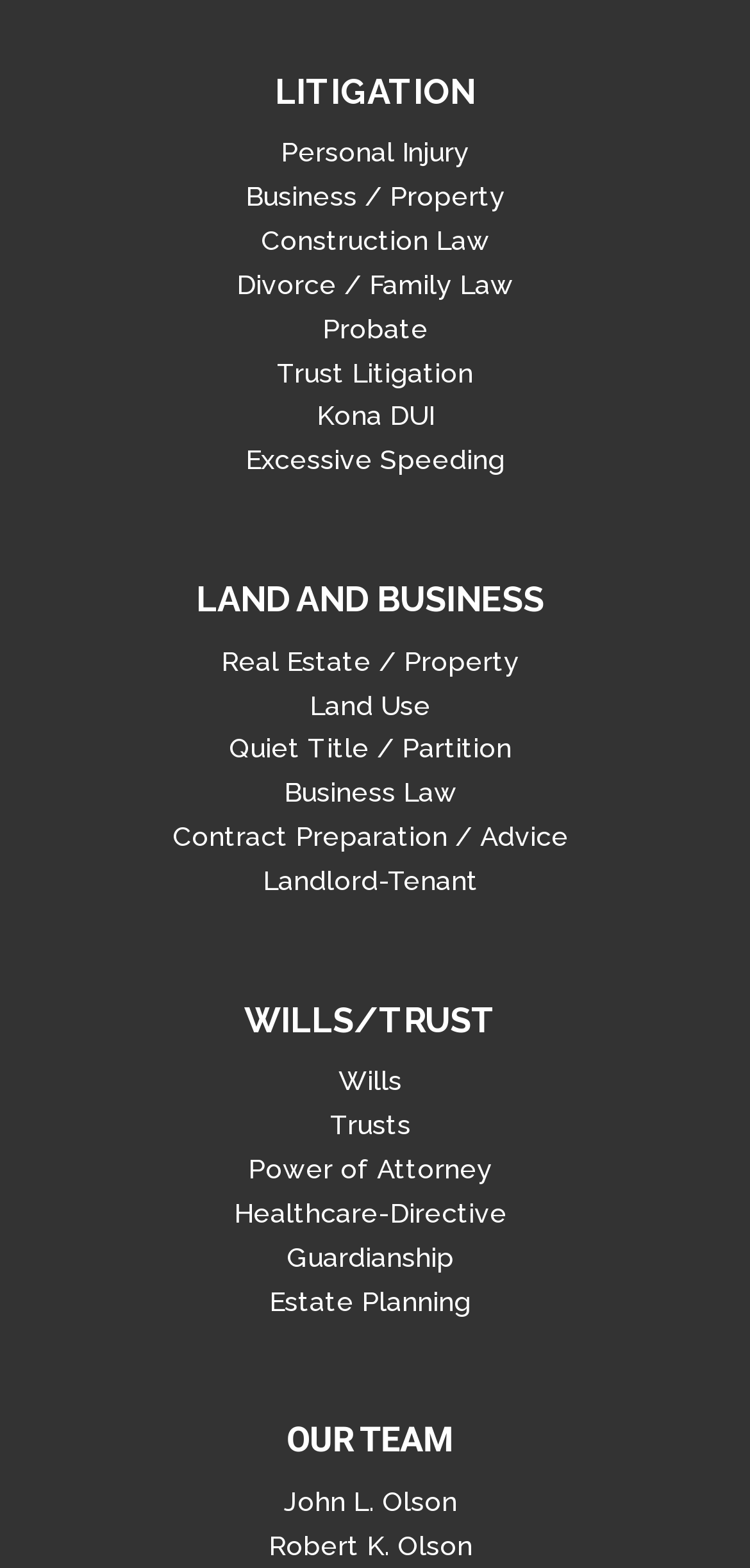Use a single word or phrase to respond to the question:
What is the first practice area related to family?

Divorce / Family Law